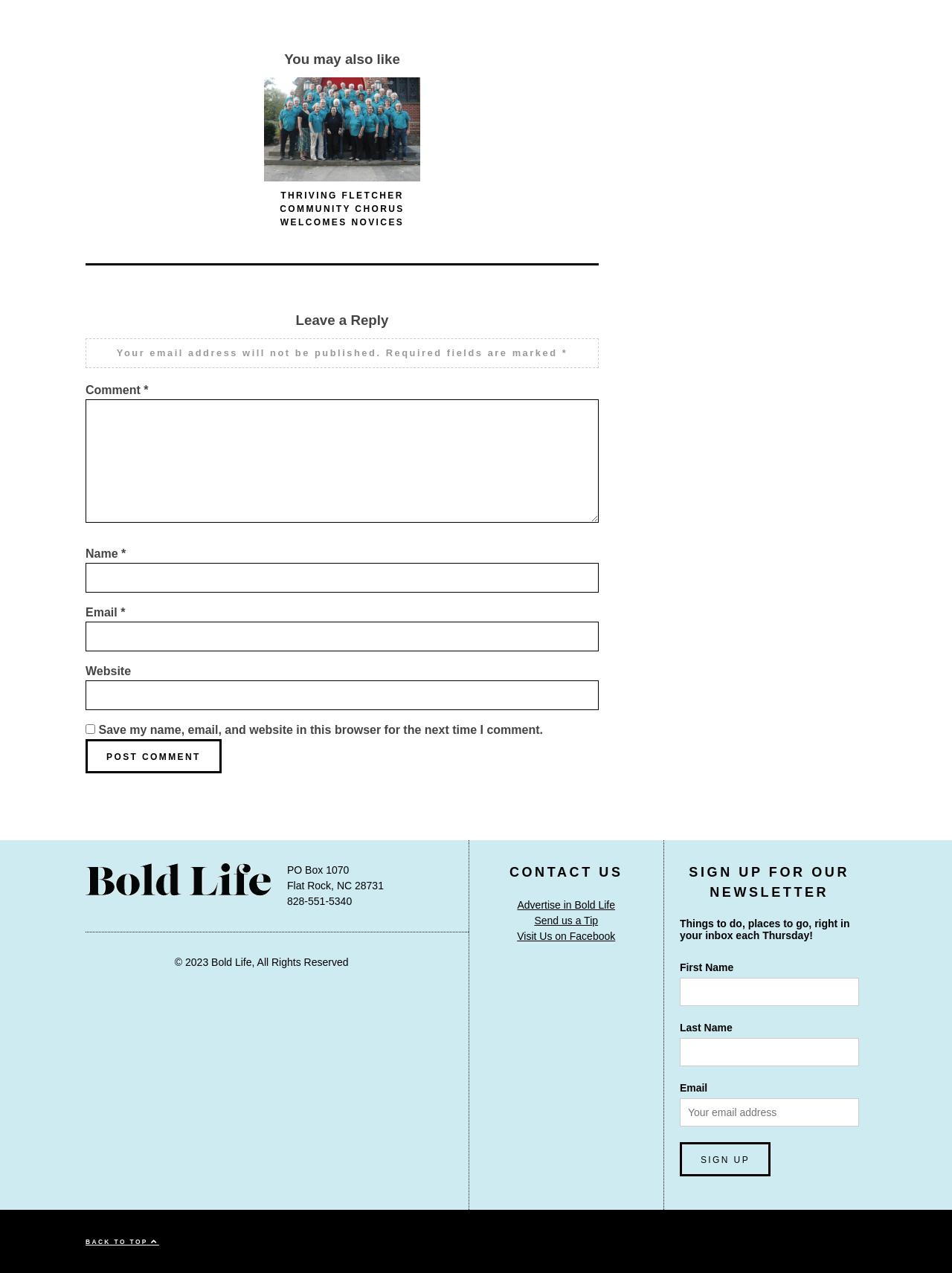Please specify the bounding box coordinates of the region to click in order to perform the following instruction: "Go back to top".

[0.09, 0.973, 0.167, 0.979]